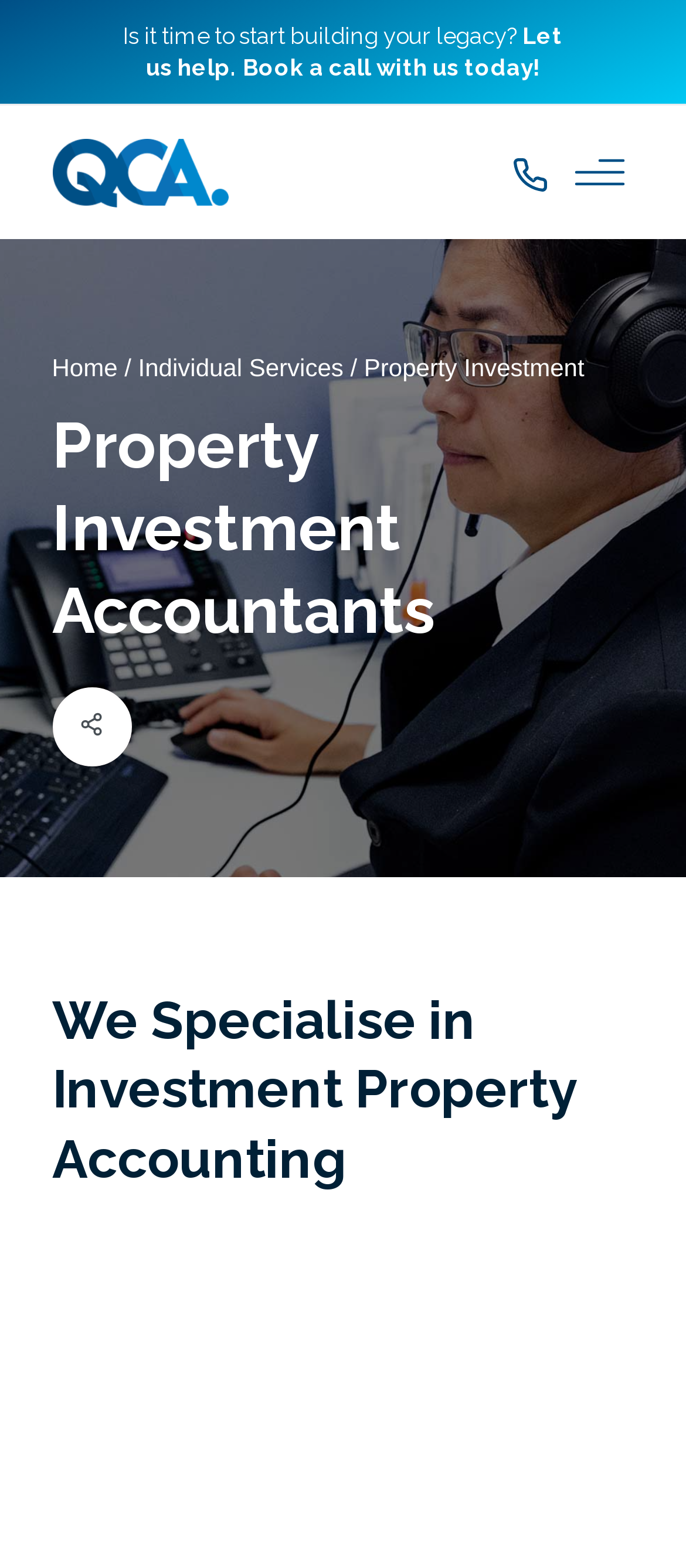What is the main service provided by the company?
Can you provide an in-depth and detailed response to the question?

The main service can be inferred from the heading 'Property Investment Accountants' and 'We Specialise in Investment Property Accounting', which suggests that the company provides accounting services specifically for investment properties.